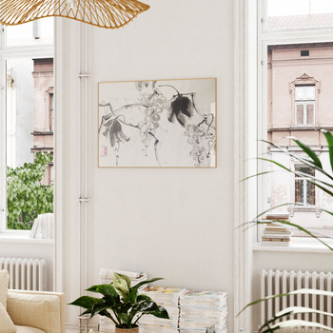Create a detailed narrative for the image.

The image captures a beautifully designed interior space featuring a light and airy atmosphere. A piece of wall art, elegantly framed, is prominently displayed on the pale wall. The artwork showcases delicate flowers rendered in a subtle ink wash technique, emphasizing soft lines and graceful shapes that evoke a sense of tranquility. Below the art, a potted plant adds a touch of greenery, enhancing the room’s natural appeal. To the right, piles of neatly arranged books hint at a cozy reading nook, while bright windows allow natural light to illuminate the space, creating an inviting and serene environment.